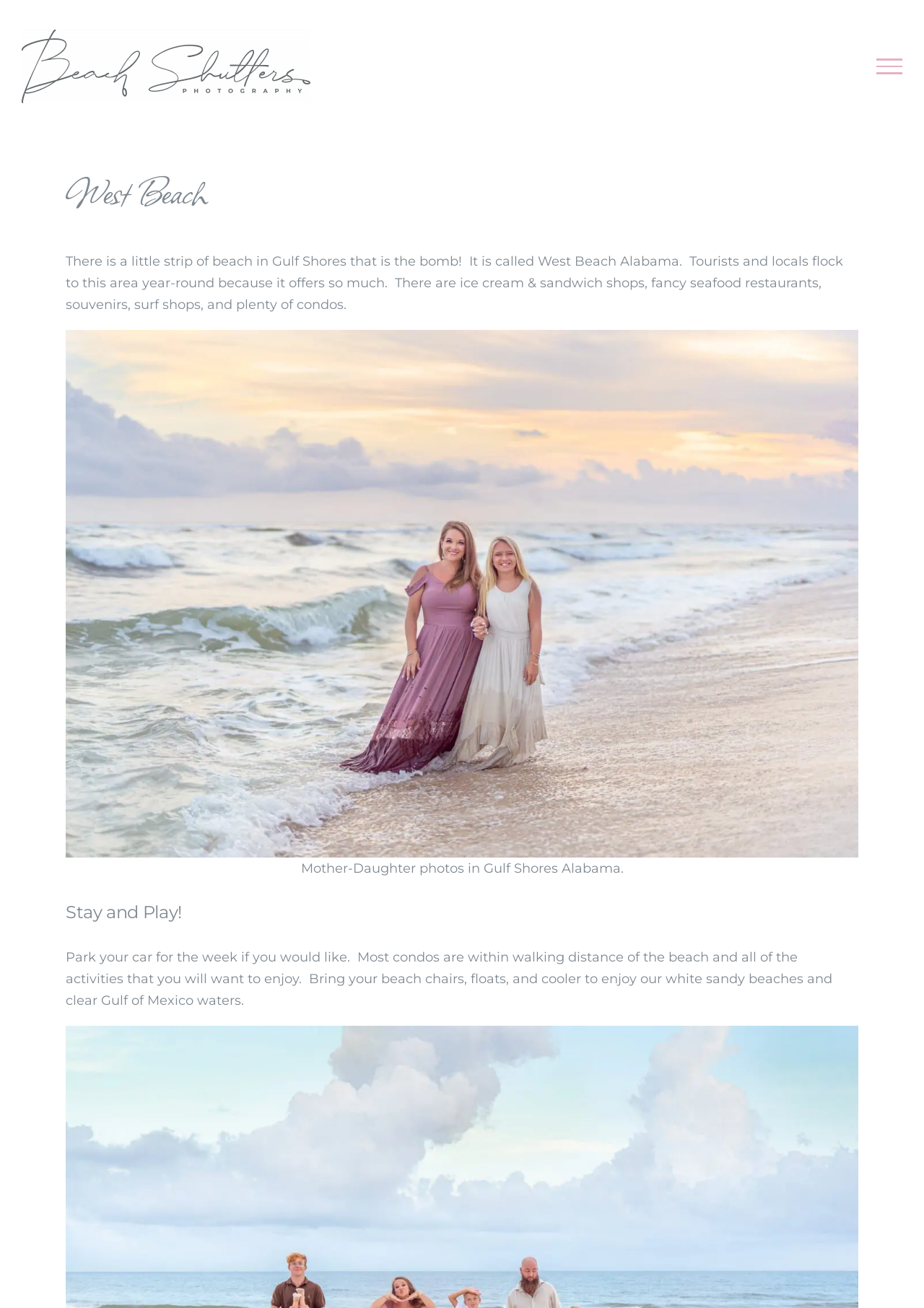Predict the bounding box of the UI element based on this description: "Project/ Storm surge".

None